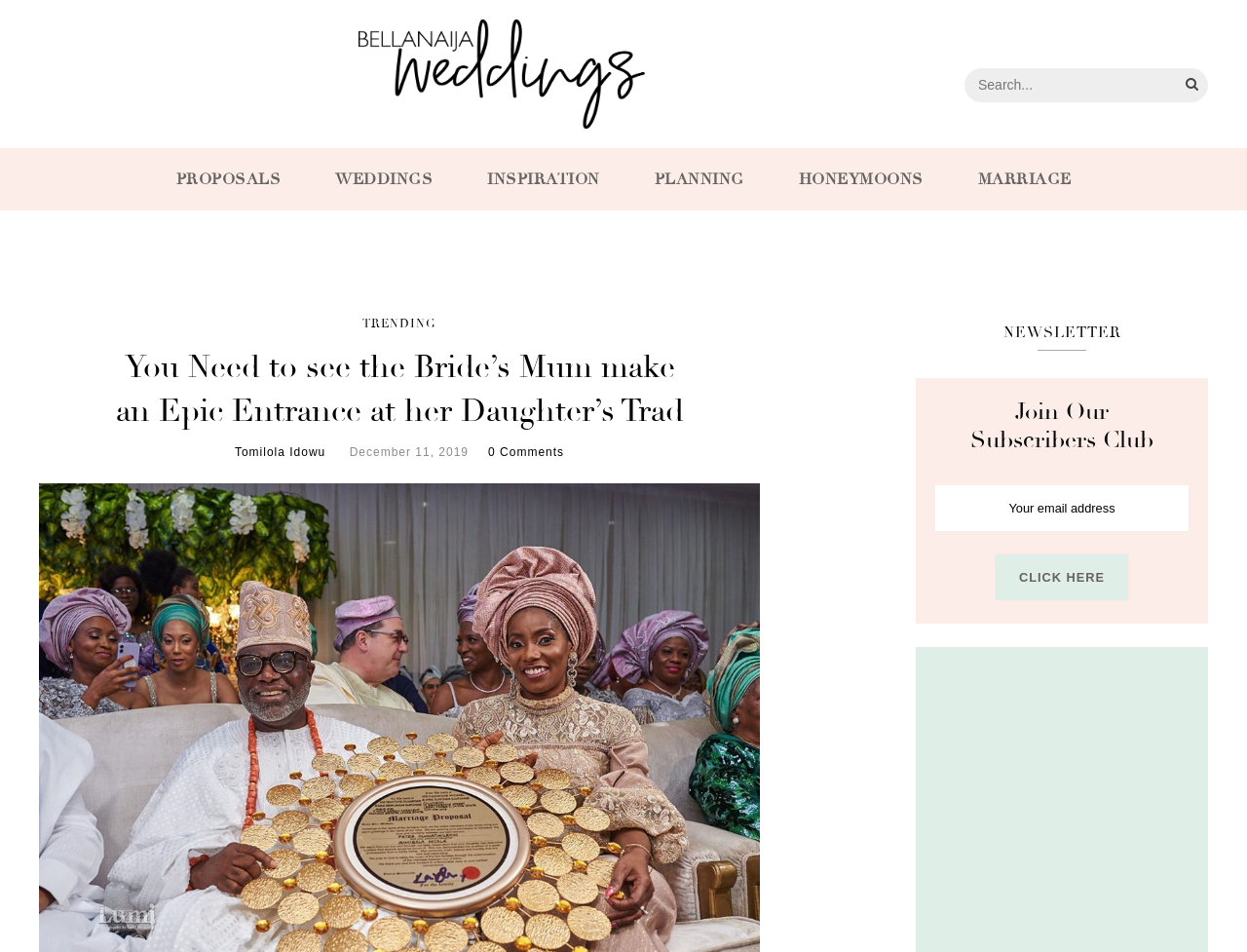How many comments does the article have?
Please respond to the question with a detailed and thorough explanation.

The number of comments on the article can be found below the article title, where it says '0 Comments' in a link element.